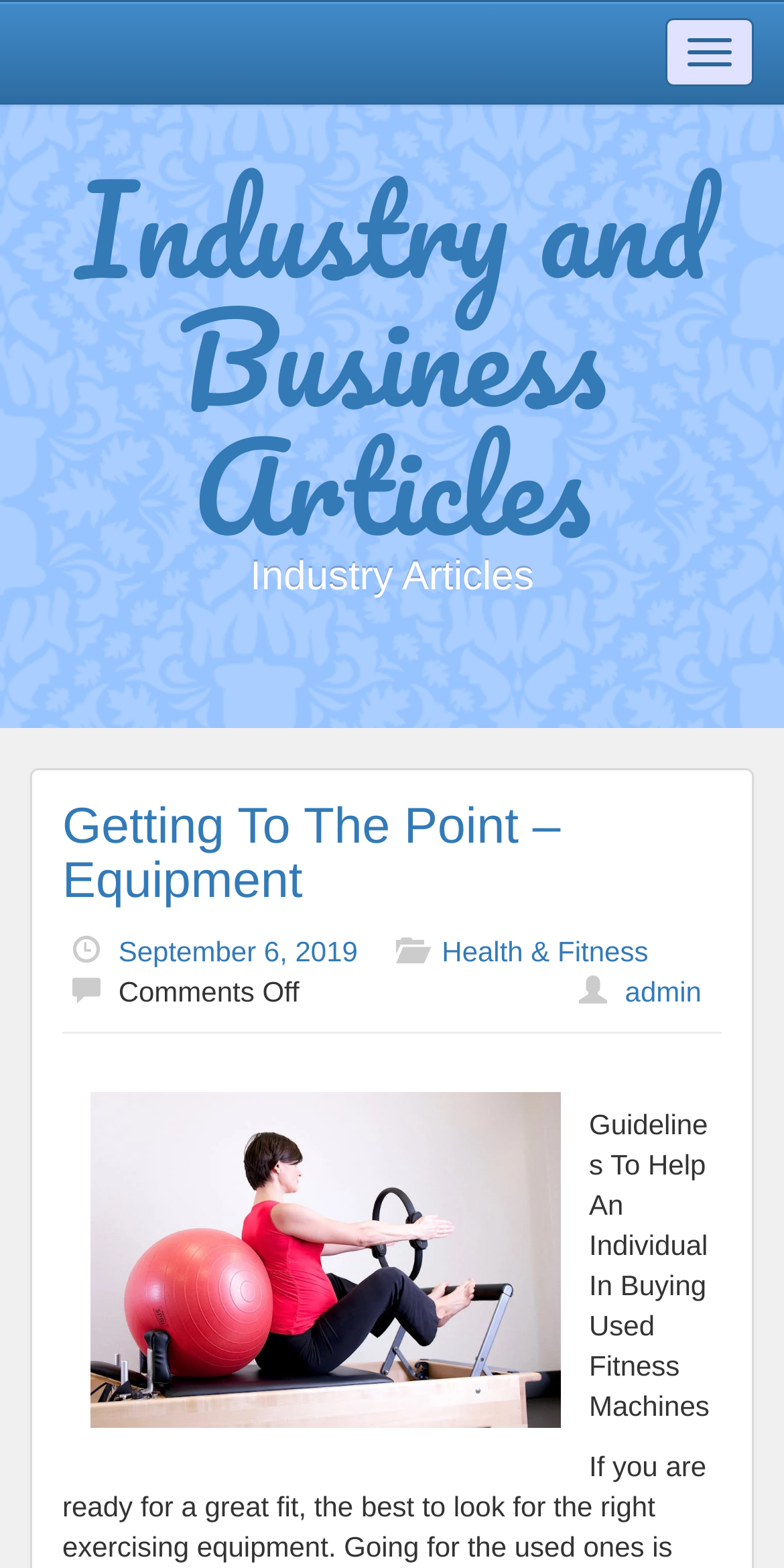Who is the author of the article?
Answer the question with a detailed and thorough explanation.

I found the author of the article by looking at the link 'admin' which is located at the bottom of the page, below the text 'Comments Off'. This link is likely to indicate the author of the article.